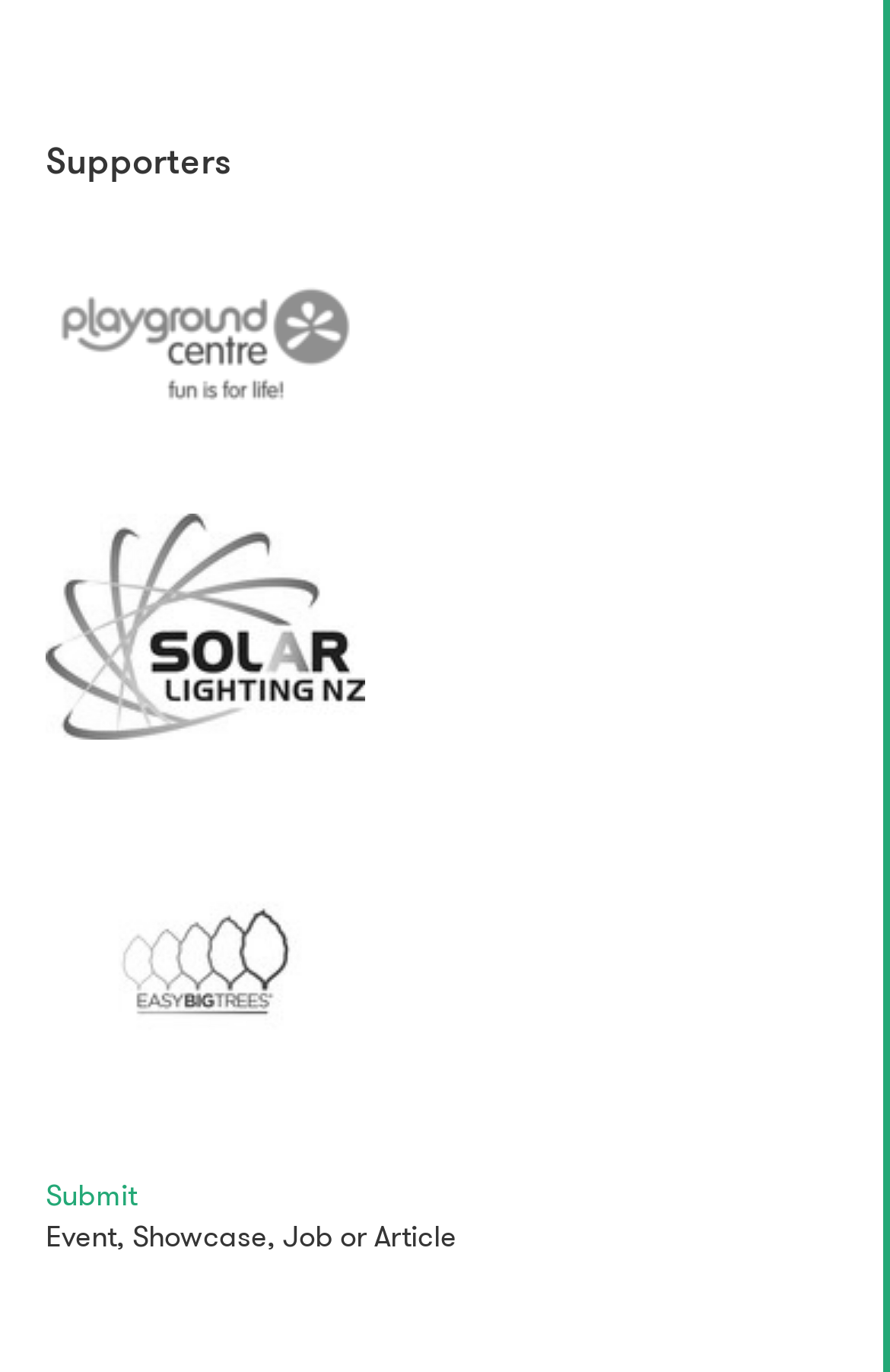How many supporters are listed?
Using the image as a reference, answer with just one word or a short phrase.

3